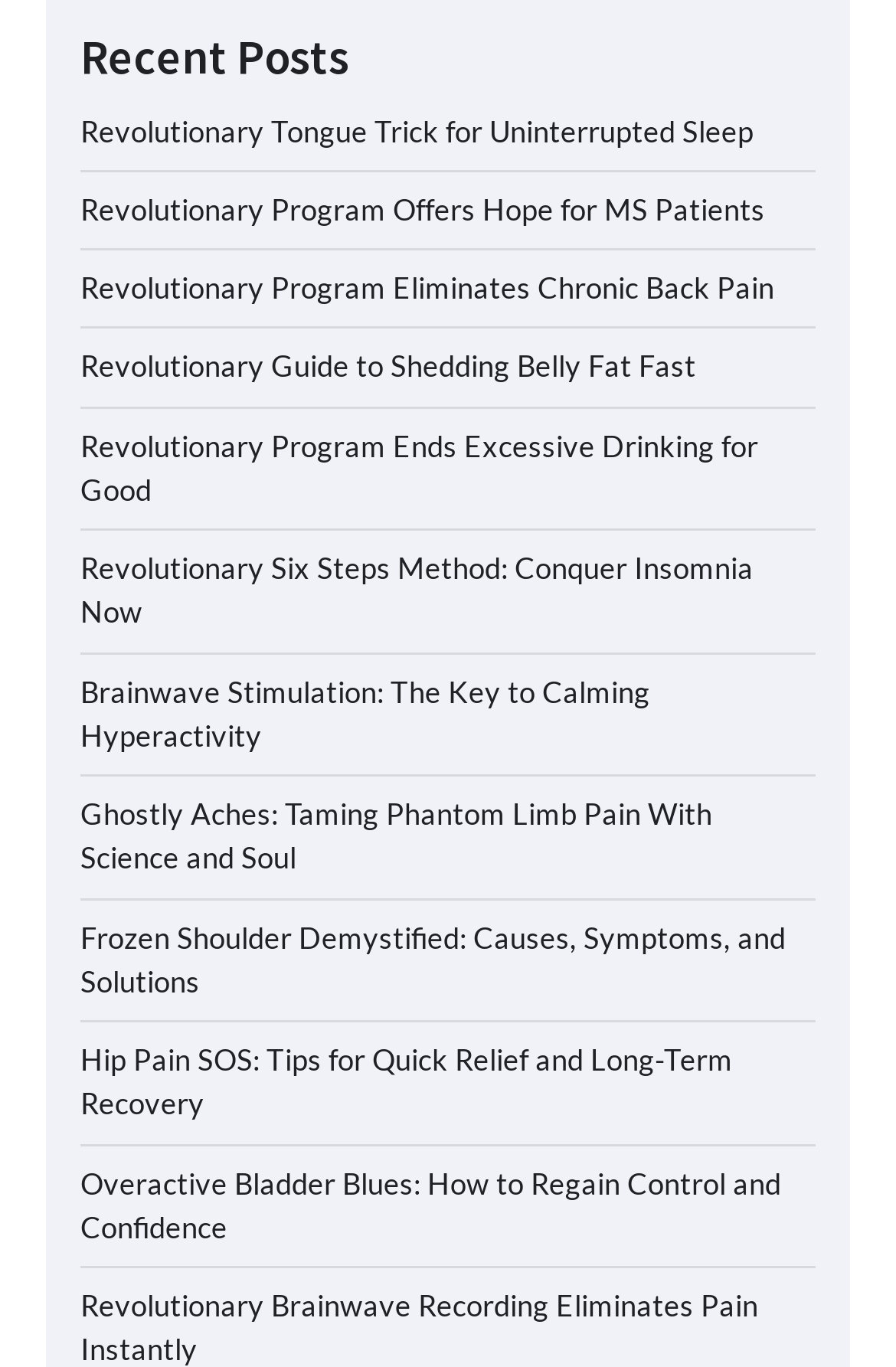Can you show the bounding box coordinates of the region to click on to complete the task described in the instruction: "Check out Revolutionary Guide to Shedding Belly Fat Fast"?

[0.09, 0.255, 0.777, 0.281]